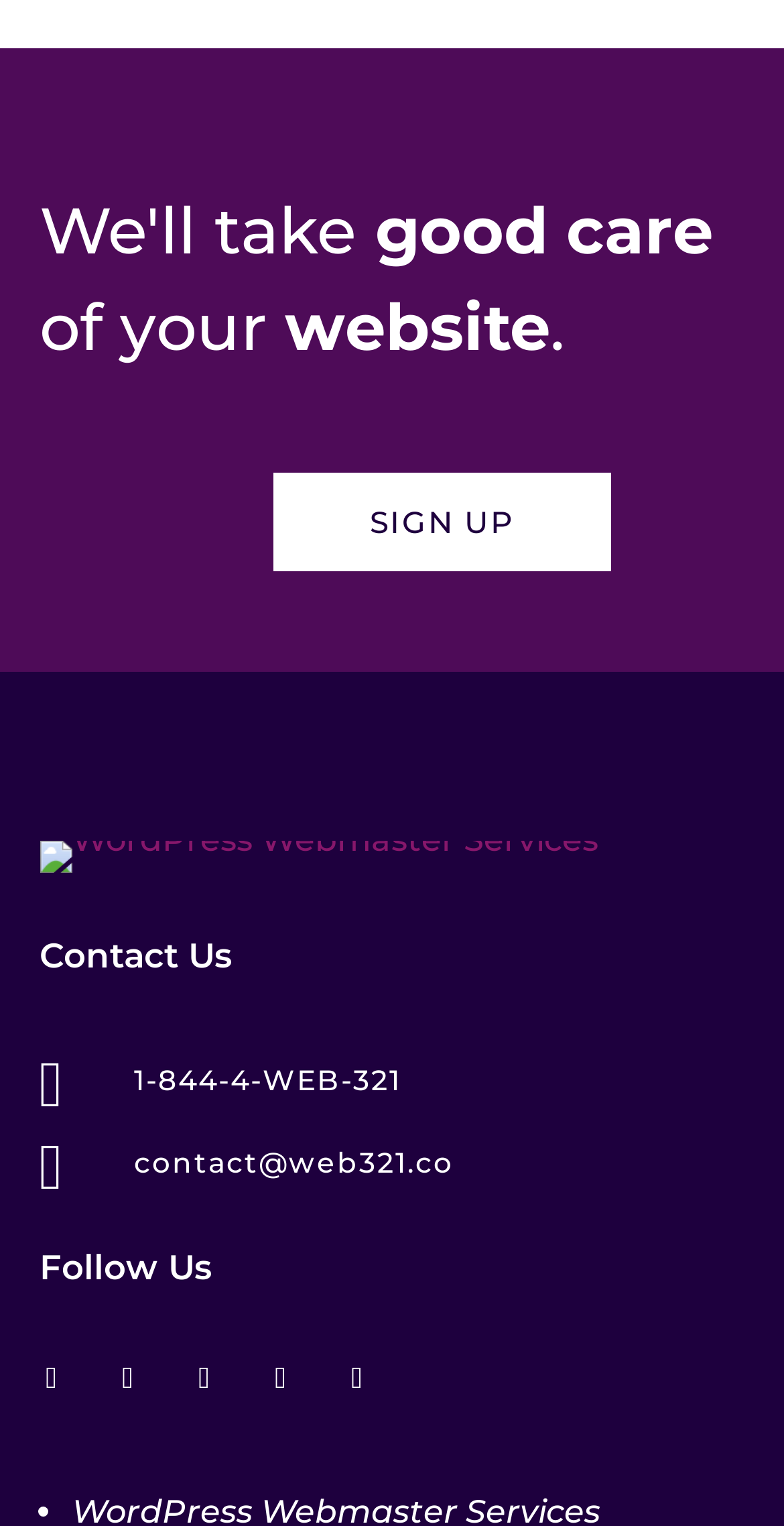What is the text of the first heading?
Please give a detailed and thorough answer to the question, covering all relevant points.

I looked at the first heading element and found that its text is 'We'll take good care of your website.'.